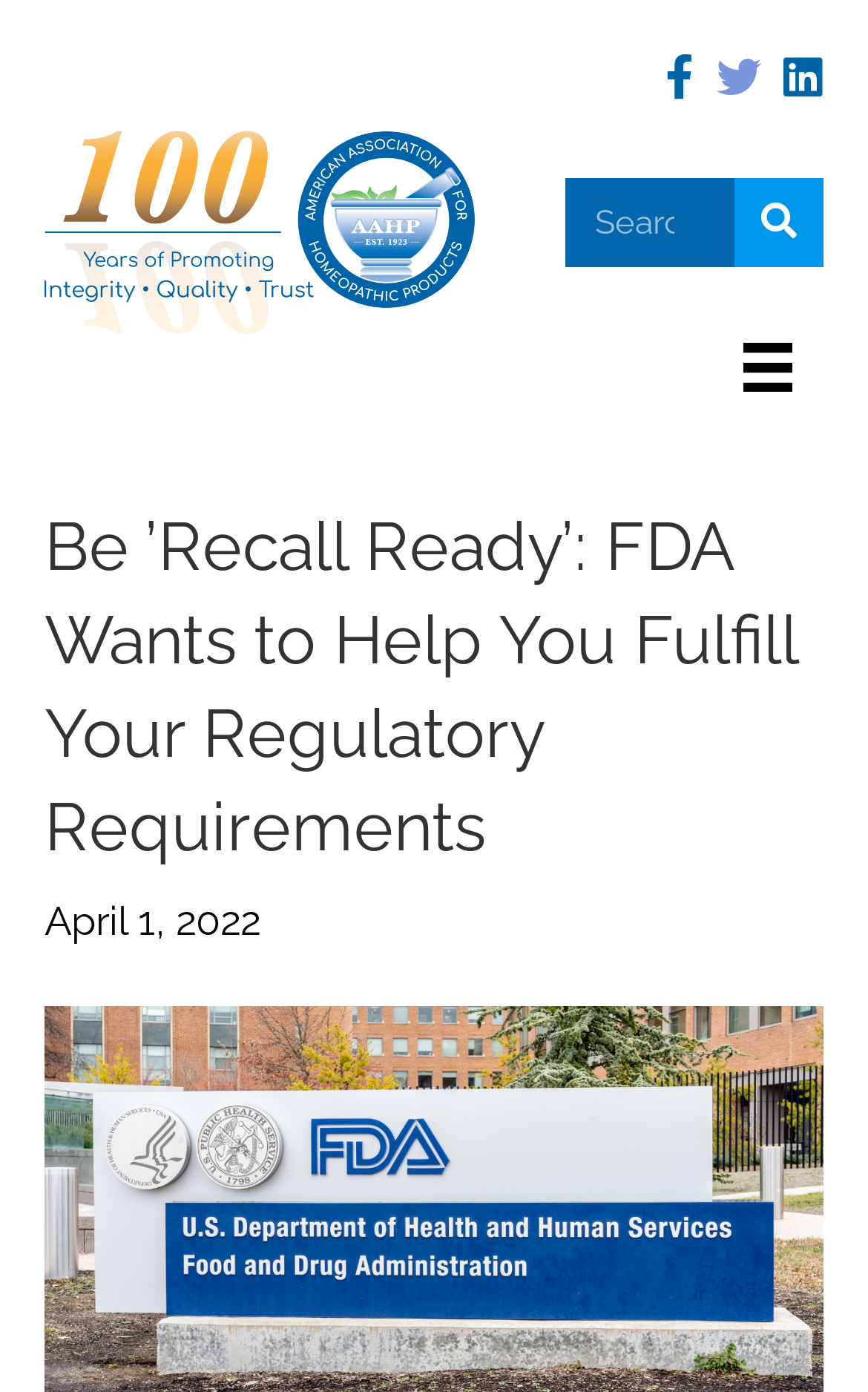Identify the primary heading of the webpage and provide its text.

Be ’Recall Ready’: FDA Wants to Help You Fulfill Your Regulatory Requirements